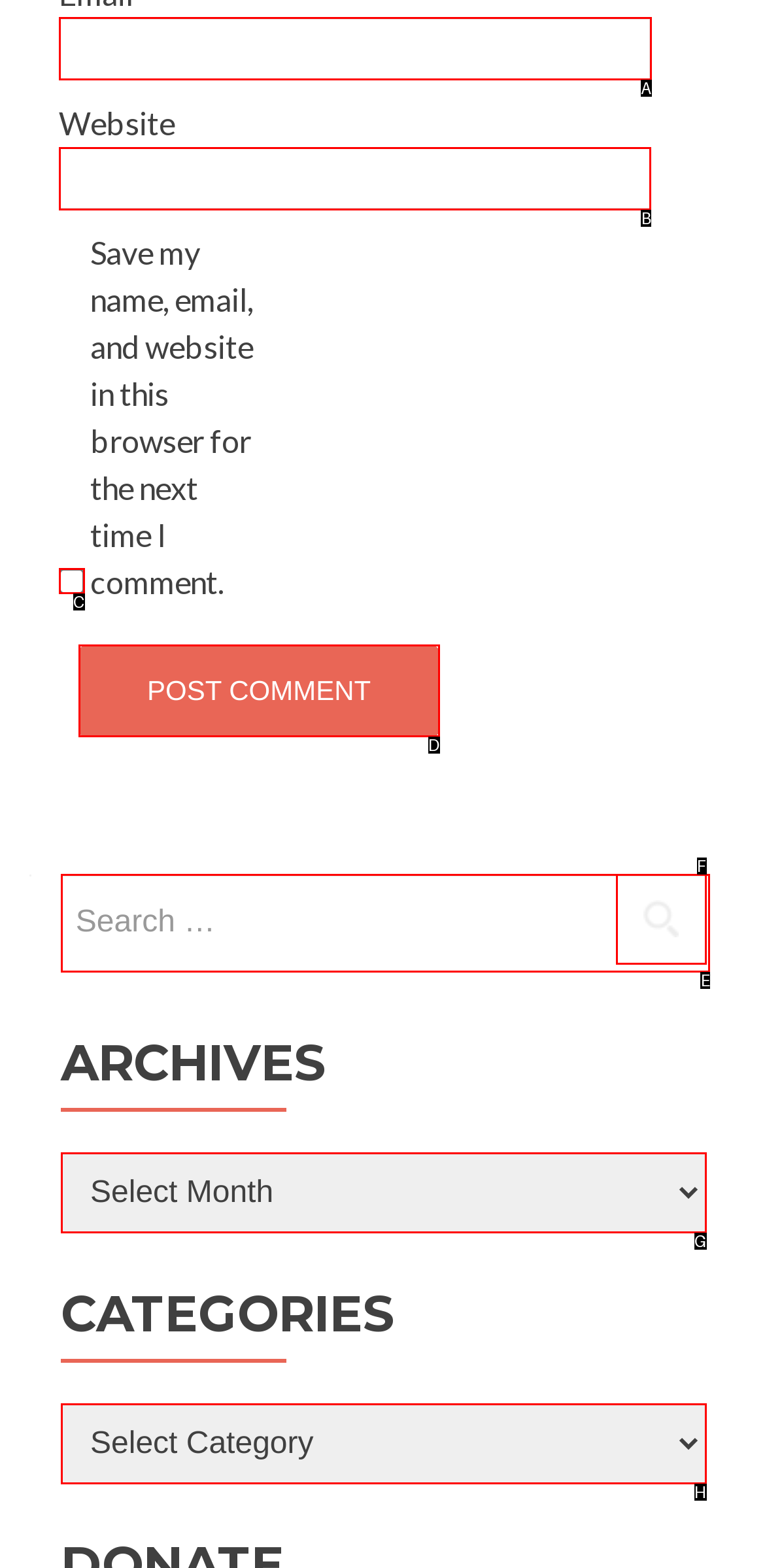Which letter corresponds to the correct option to complete the task: Input website URL?
Answer with the letter of the chosen UI element.

B